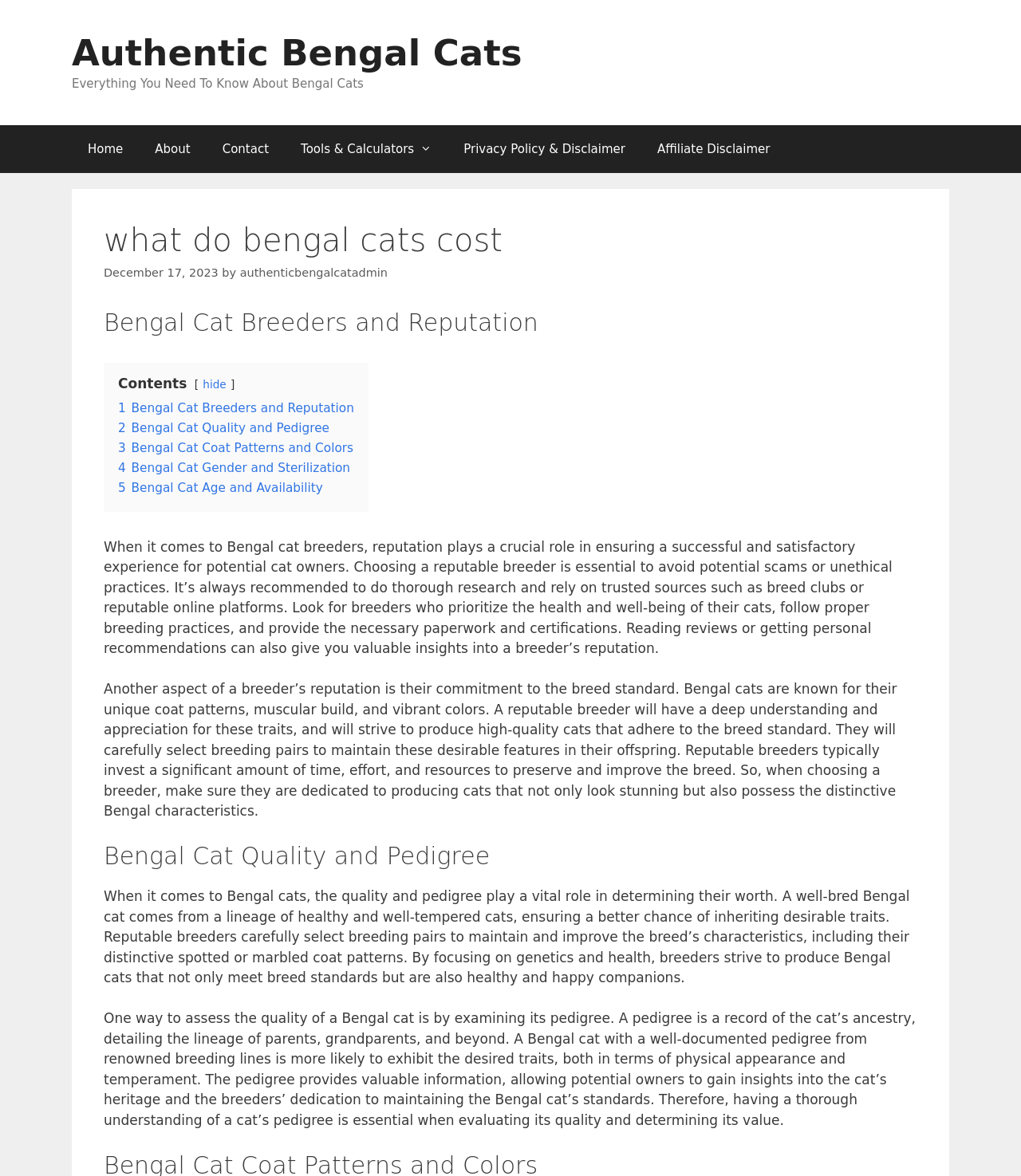Please locate the bounding box coordinates of the element that needs to be clicked to achieve the following instruction: "Click on the 'Home' link". The coordinates should be four float numbers between 0 and 1, i.e., [left, top, right, bottom].

[0.07, 0.106, 0.136, 0.147]